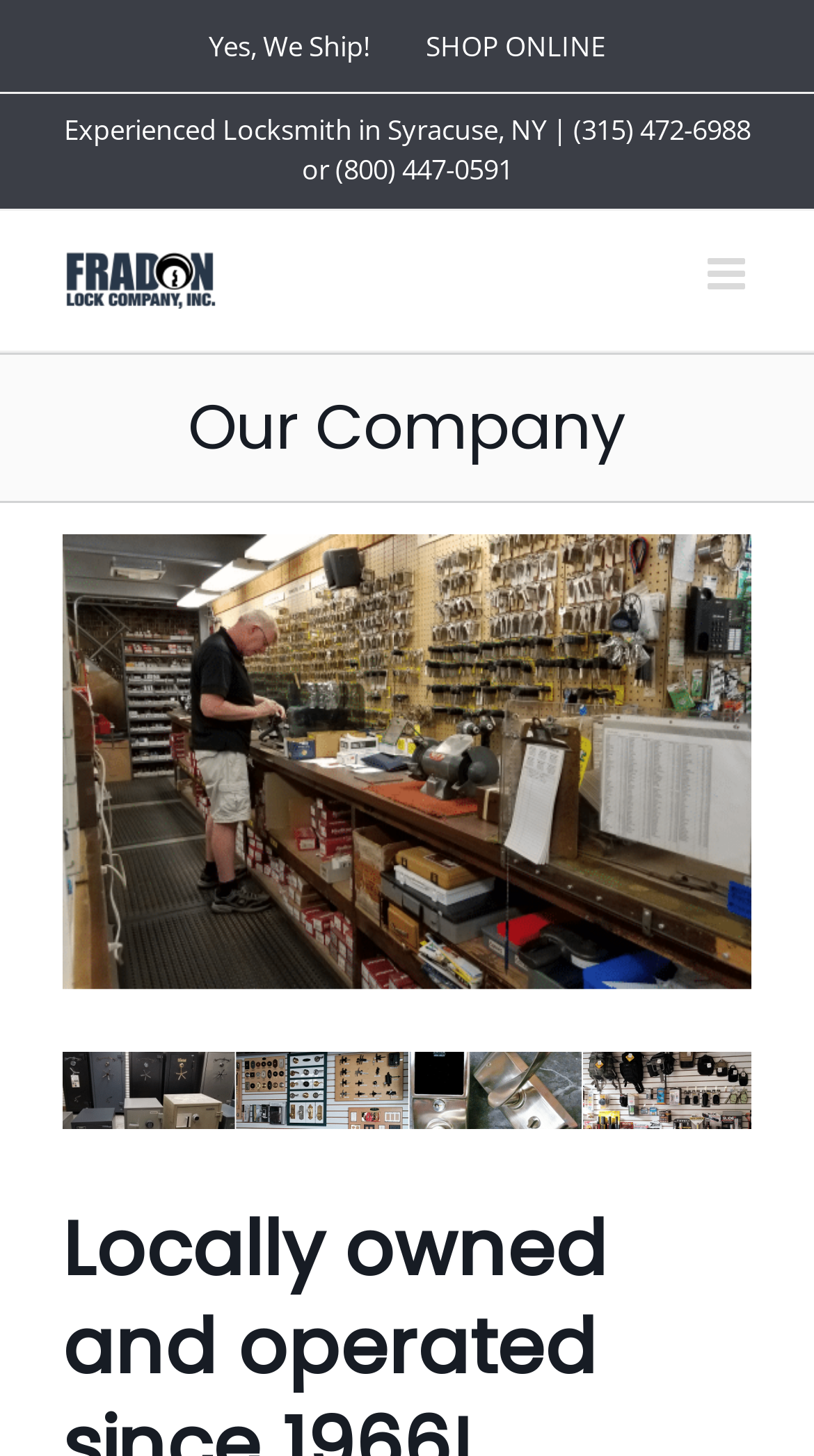Use one word or a short phrase to answer the question provided: 
What is the phone number of the locksmith?

(315) 472-6988 or (800) 447-0591